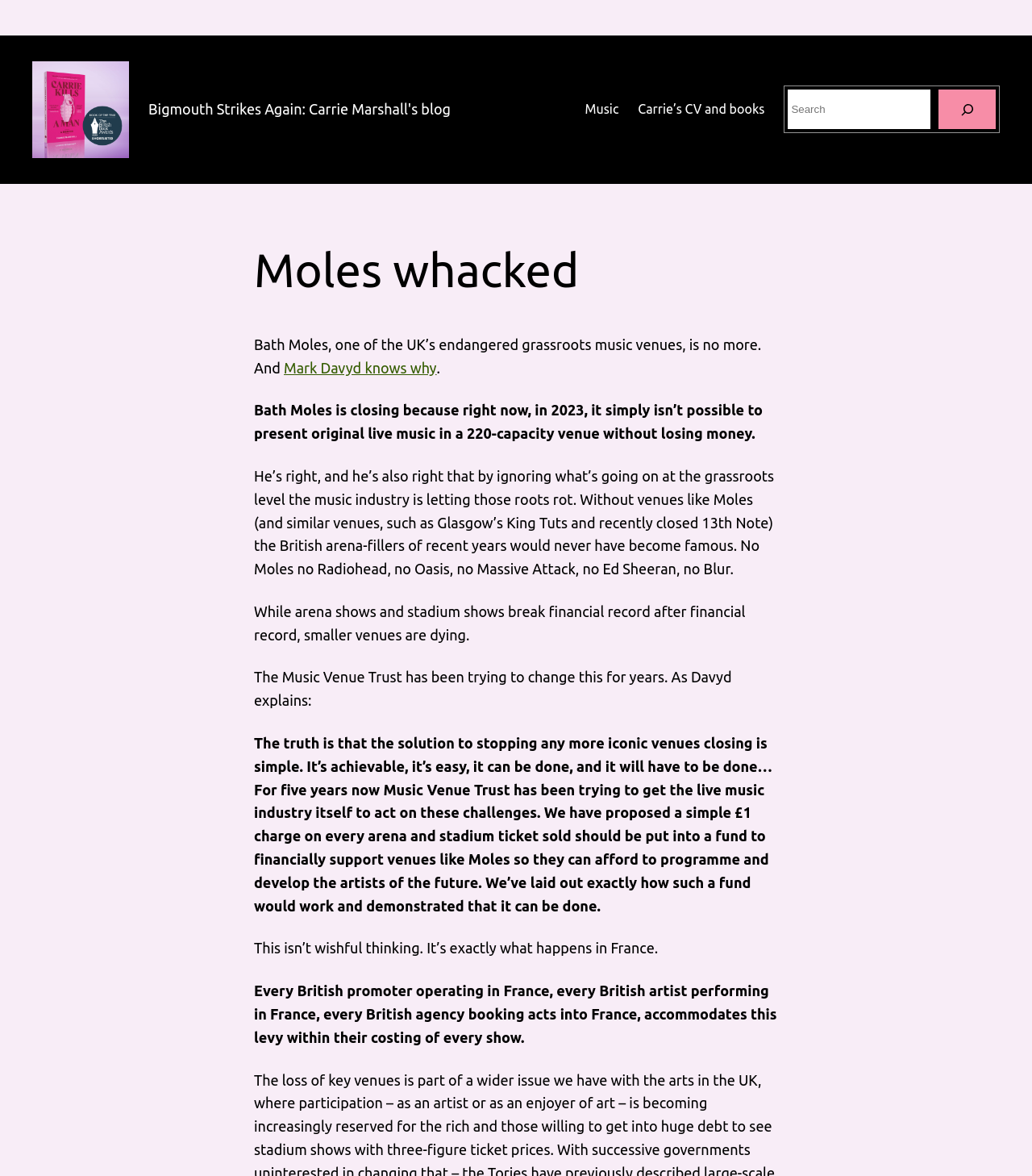Can you find and generate the webpage's heading?

Bigmouth Strikes Again: Carrie Marshall's blog